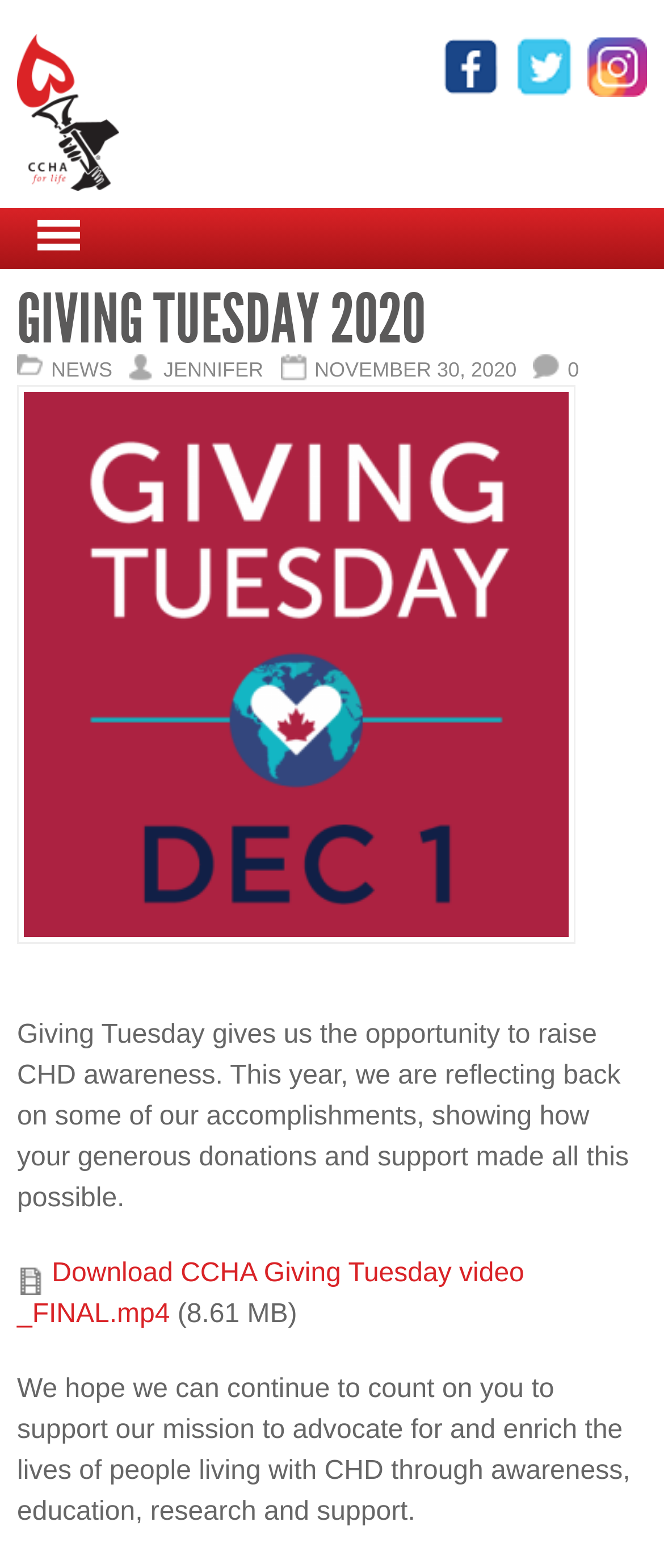From the webpage screenshot, identify the region described by jennifer. Provide the bounding box coordinates as (top-left x, top-left y, bottom-right x, bottom-right y), with each value being a floating point number between 0 and 1.

[0.246, 0.228, 0.397, 0.243]